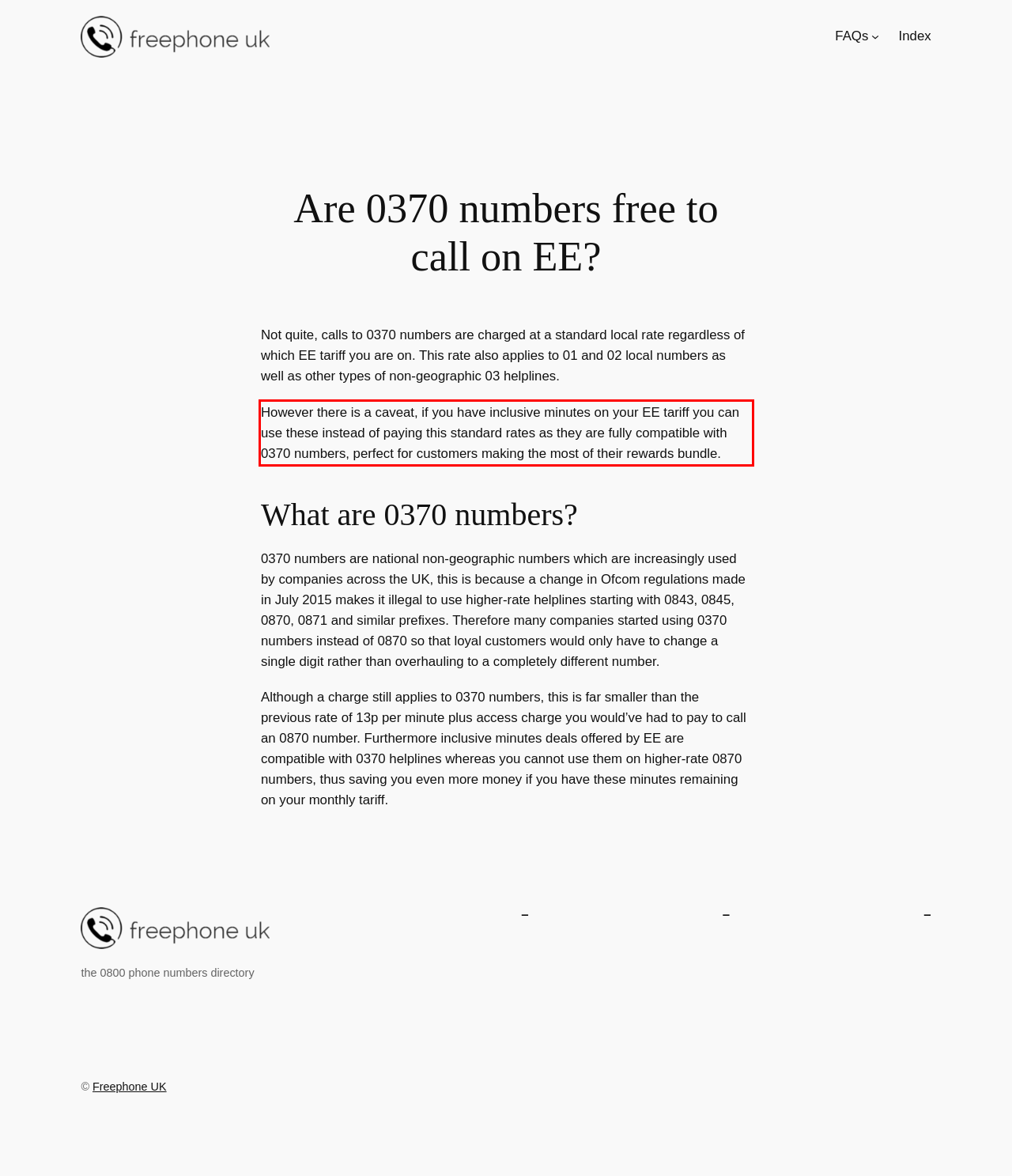Given a screenshot of a webpage containing a red bounding box, perform OCR on the text within this red bounding box and provide the text content.

However there is a caveat, if you have inclusive minutes on your EE tariff you can use these instead of paying this standard rates as they are fully compatible with 0370 numbers, perfect for customers making the most of their rewards bundle.